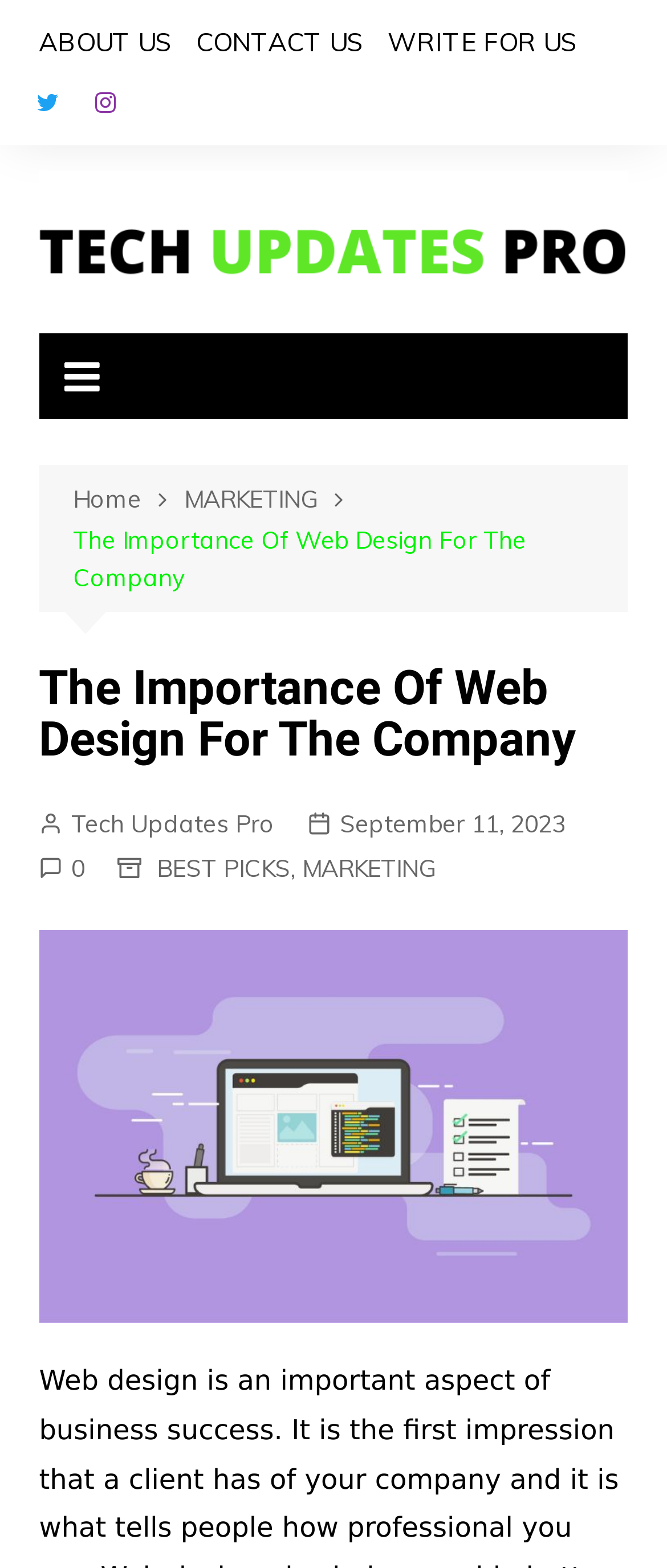Look at the image and give a detailed response to the following question: What is the date of the article?

The date of the article can be found below the breadcrumbs navigation, where it is written as 'September 11, 2023'.